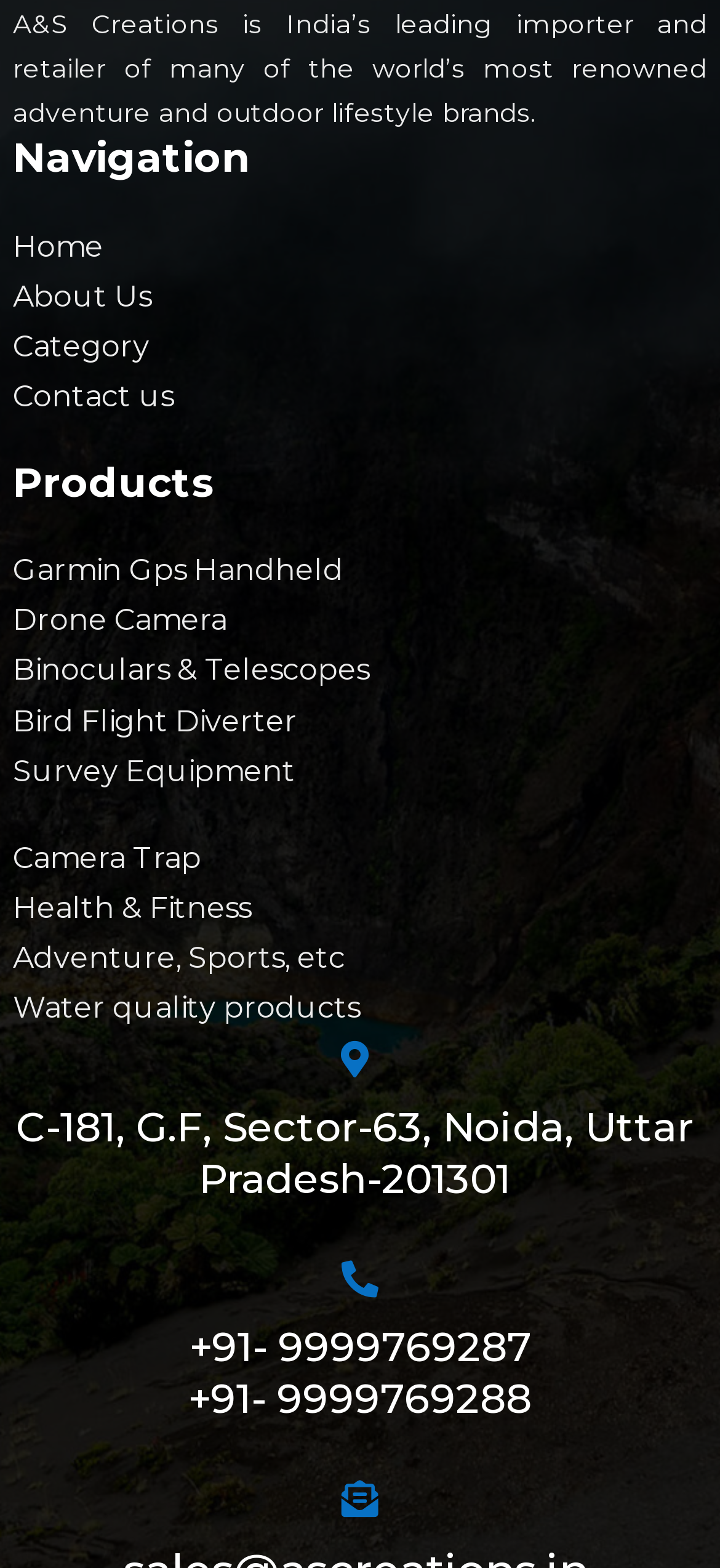Kindly determine the bounding box coordinates for the area that needs to be clicked to execute this instruction: "Explore 'Garmin Gps Handheld' products".

[0.018, 0.347, 1.0, 0.379]